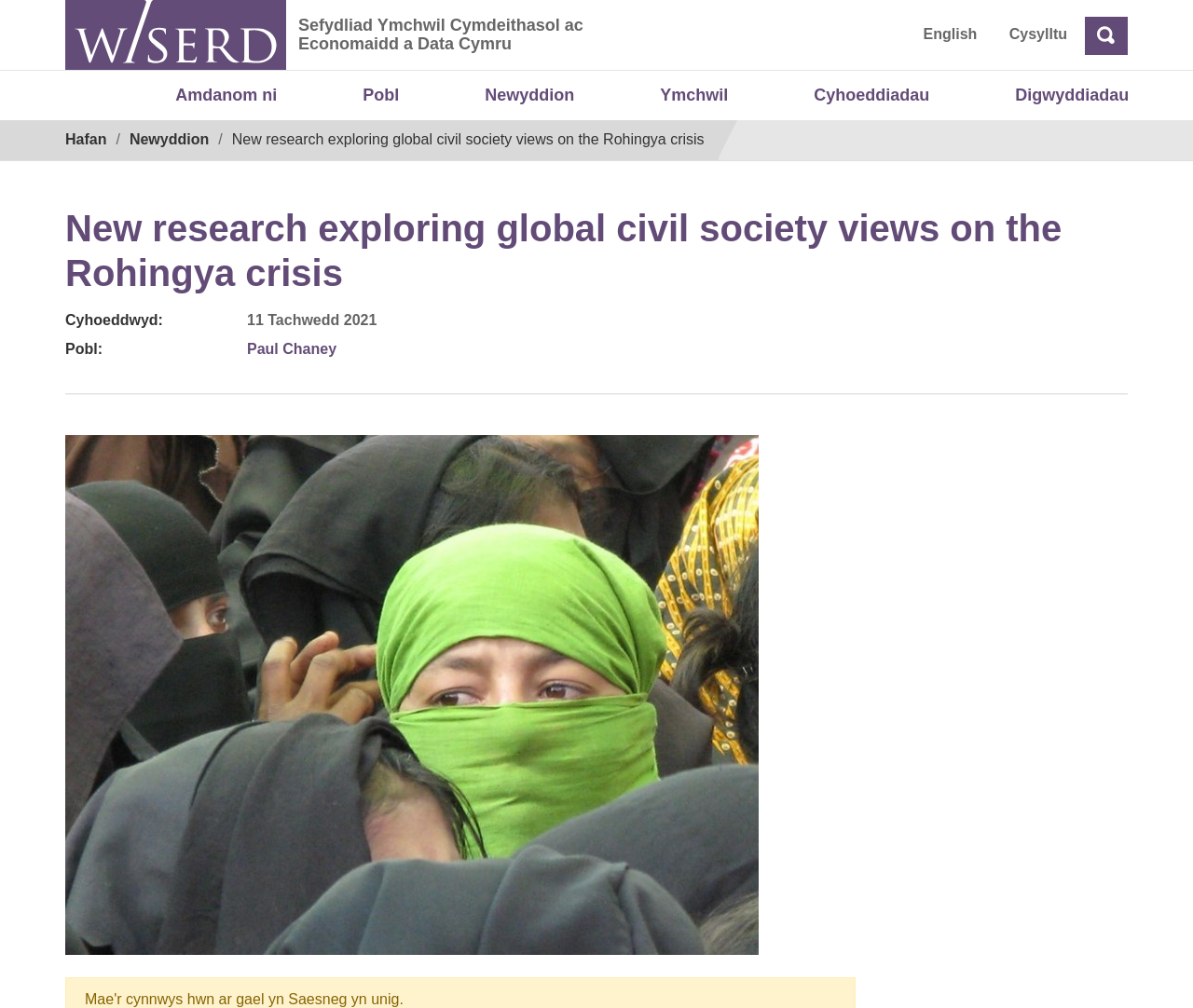Find the bounding box coordinates of the element to click in order to complete the given instruction: "Search for something."

[0.909, 0.017, 0.945, 0.054]